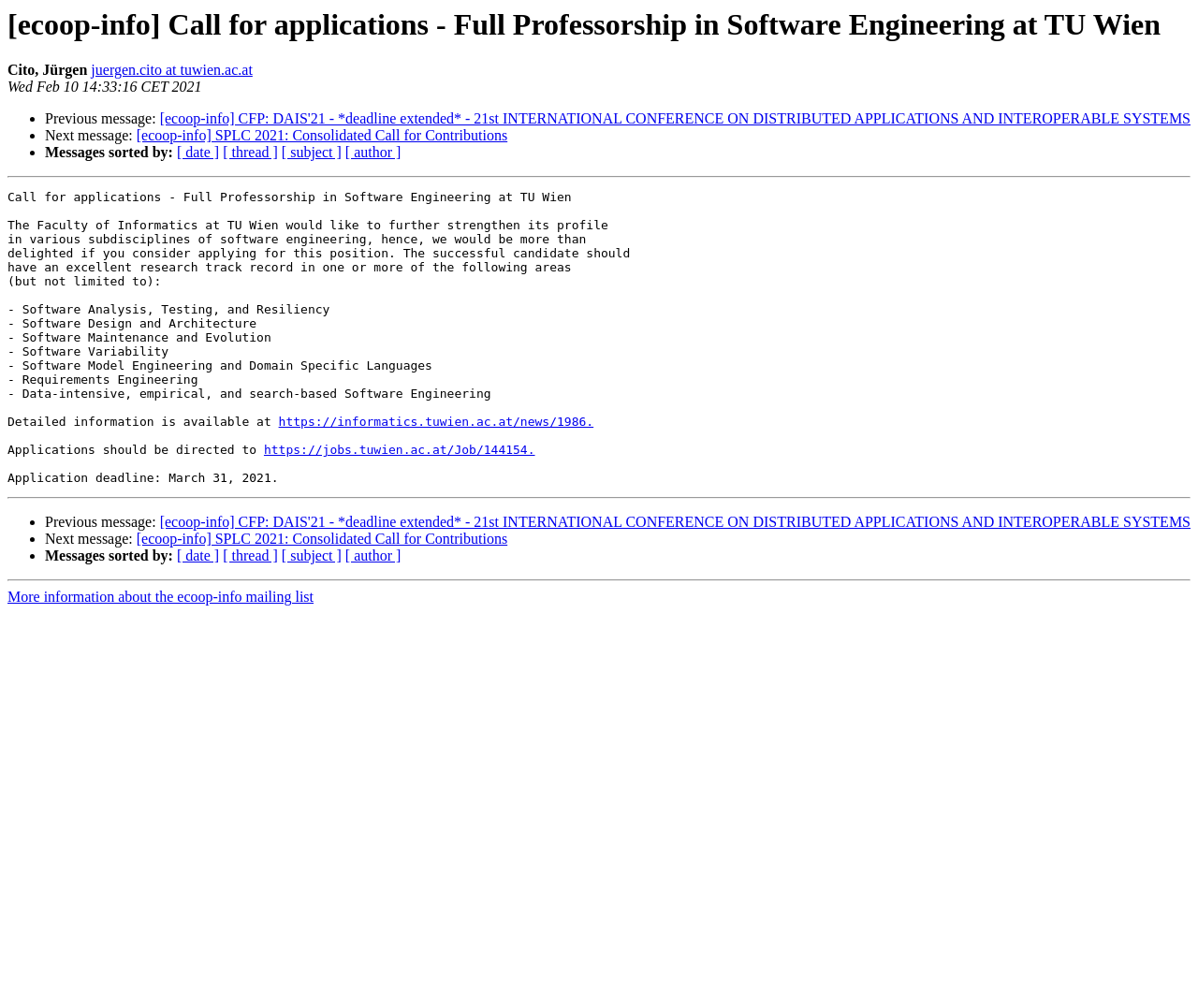What is the deadline for application?
Give a one-word or short phrase answer based on the image.

March 31, 2021